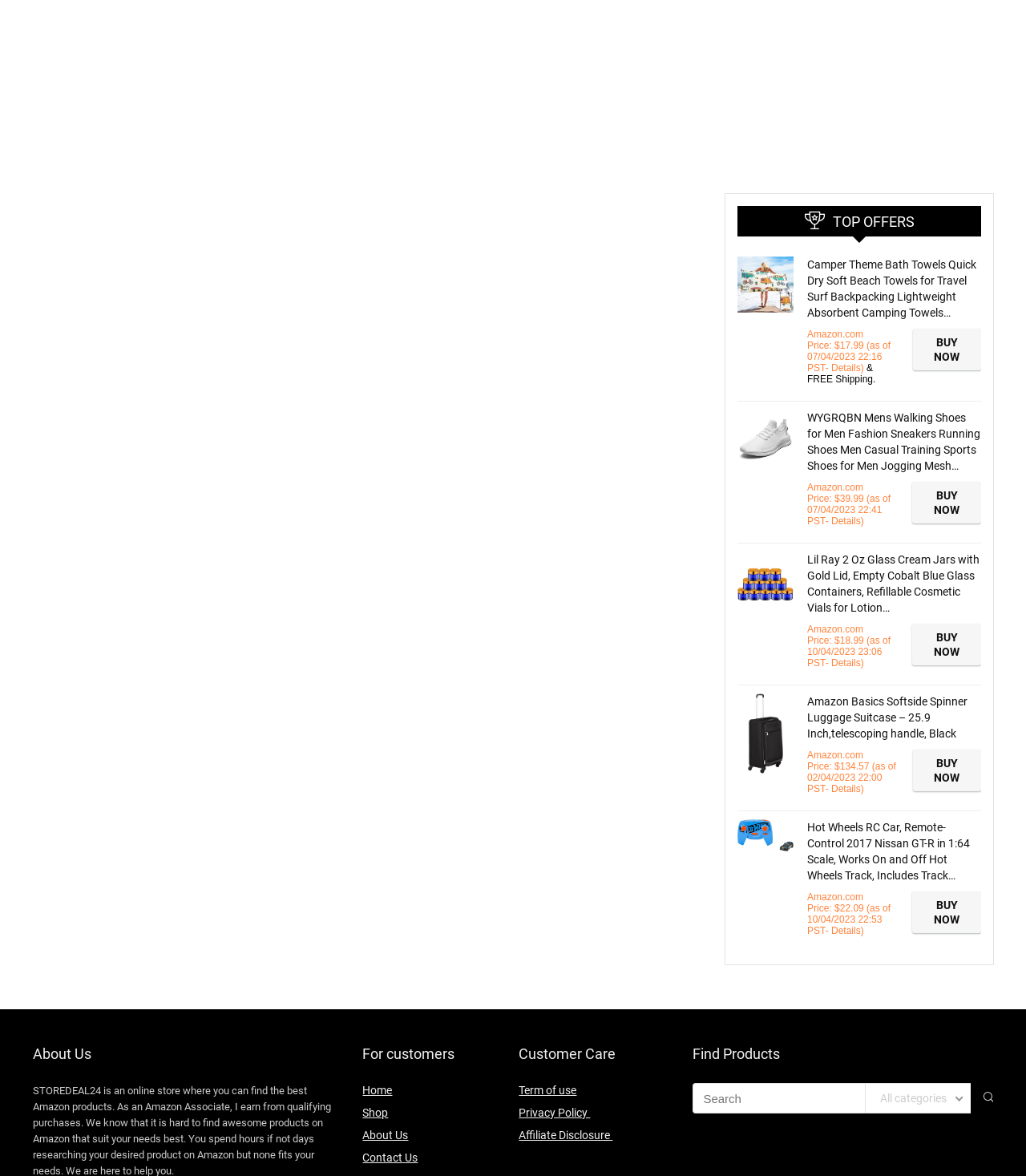Respond to the following query with just one word or a short phrase: 
What is the title of the top section?

TOP OFFERS